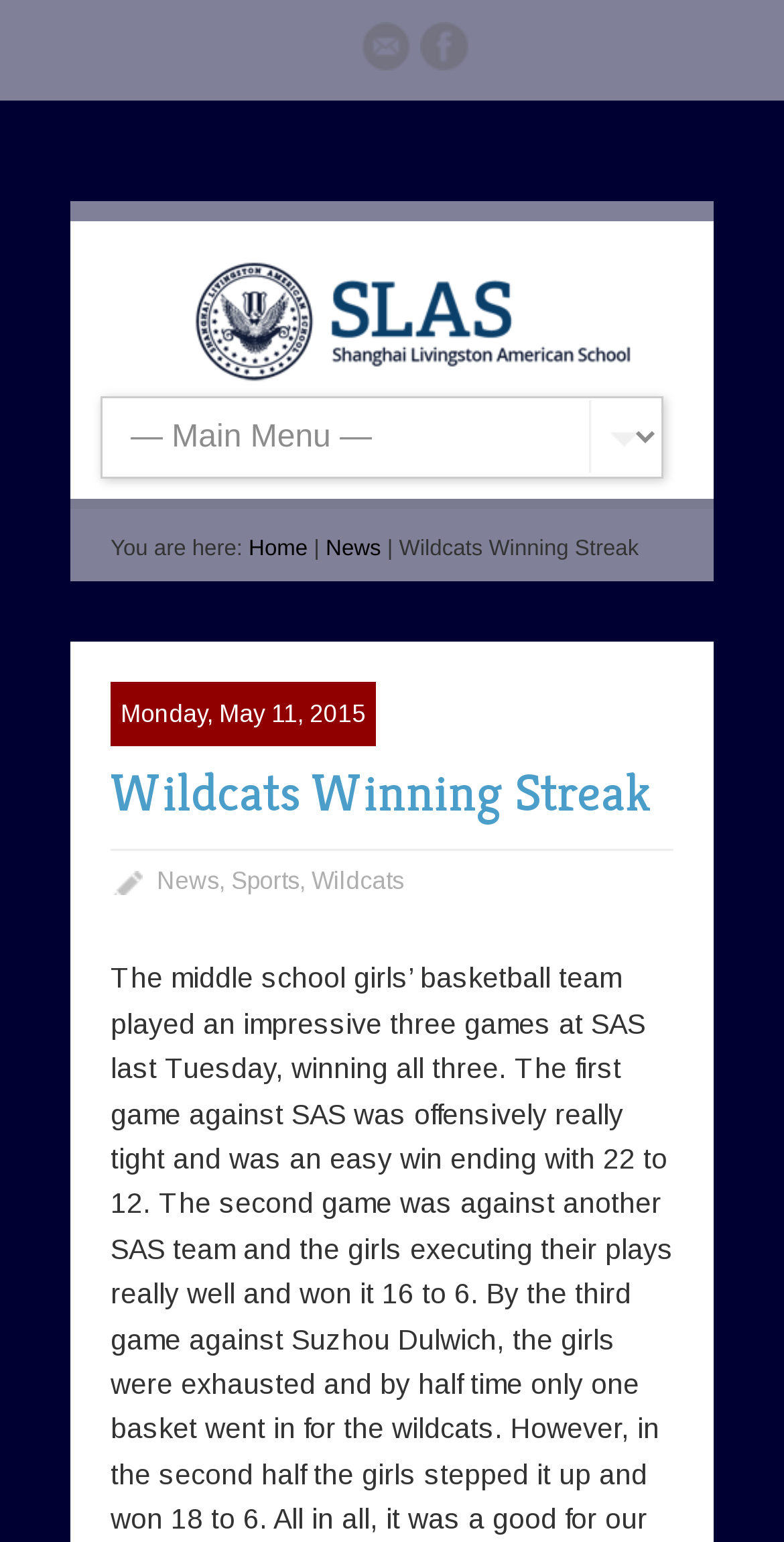Please indicate the bounding box coordinates of the element's region to be clicked to achieve the instruction: "Check email". Provide the coordinates as four float numbers between 0 and 1, i.e., [left, top, right, bottom].

[0.46, 0.014, 0.522, 0.054]